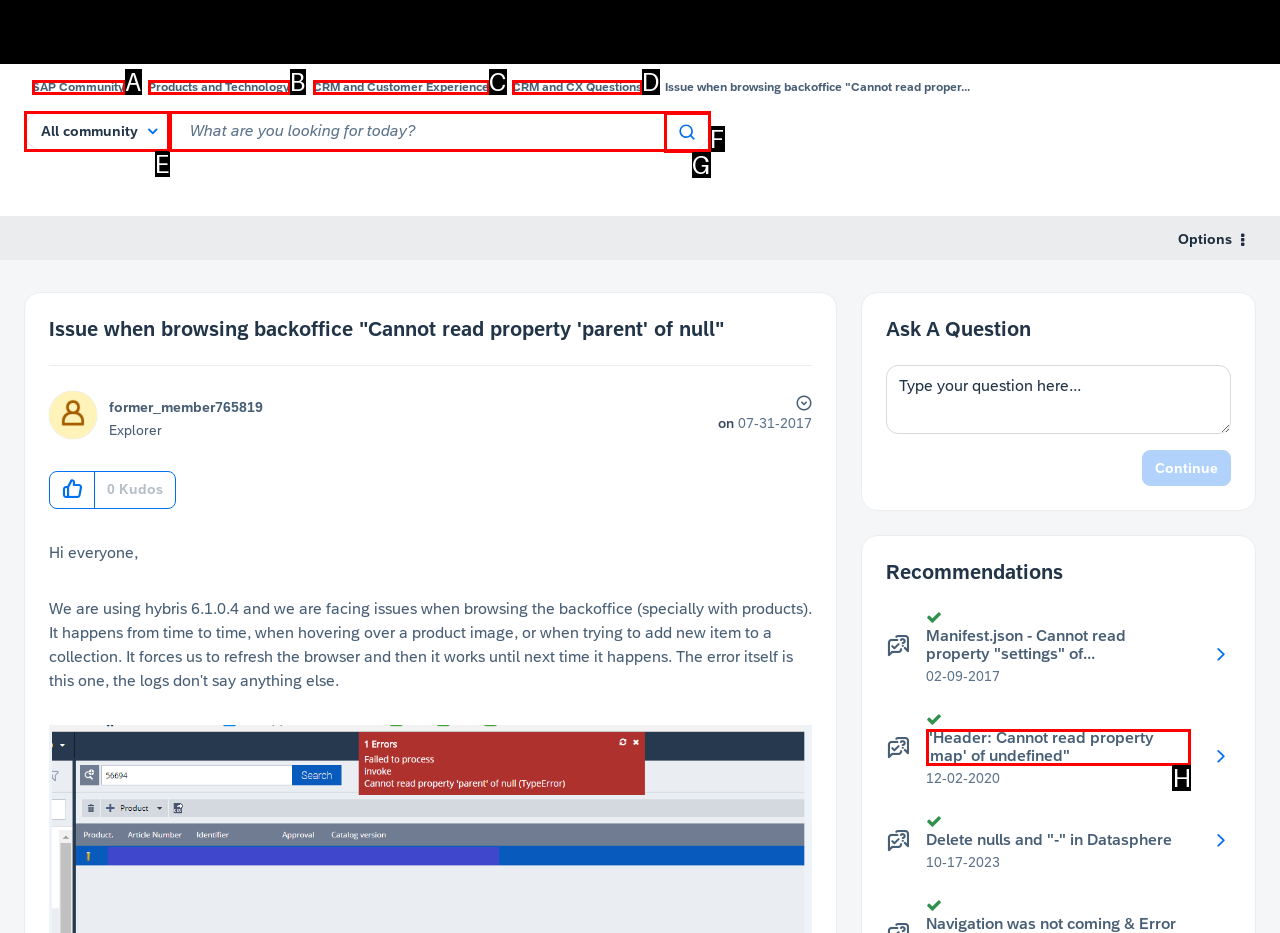Using the description: CRM and Customer Experience, find the HTML element that matches it. Answer with the letter of the chosen option.

C